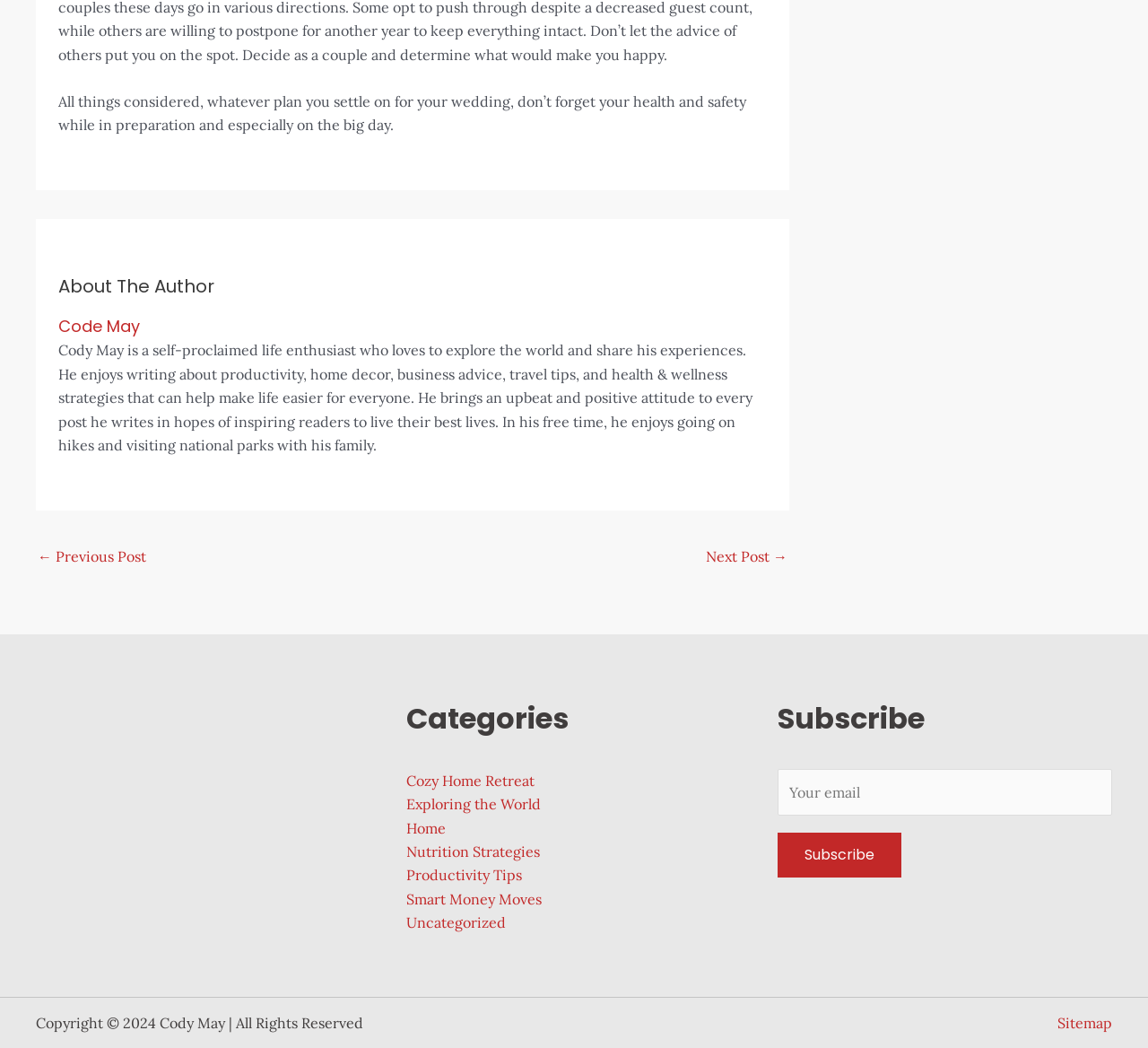What is the purpose of the form?
Please answer using one word or phrase, based on the screenshot.

To subscribe